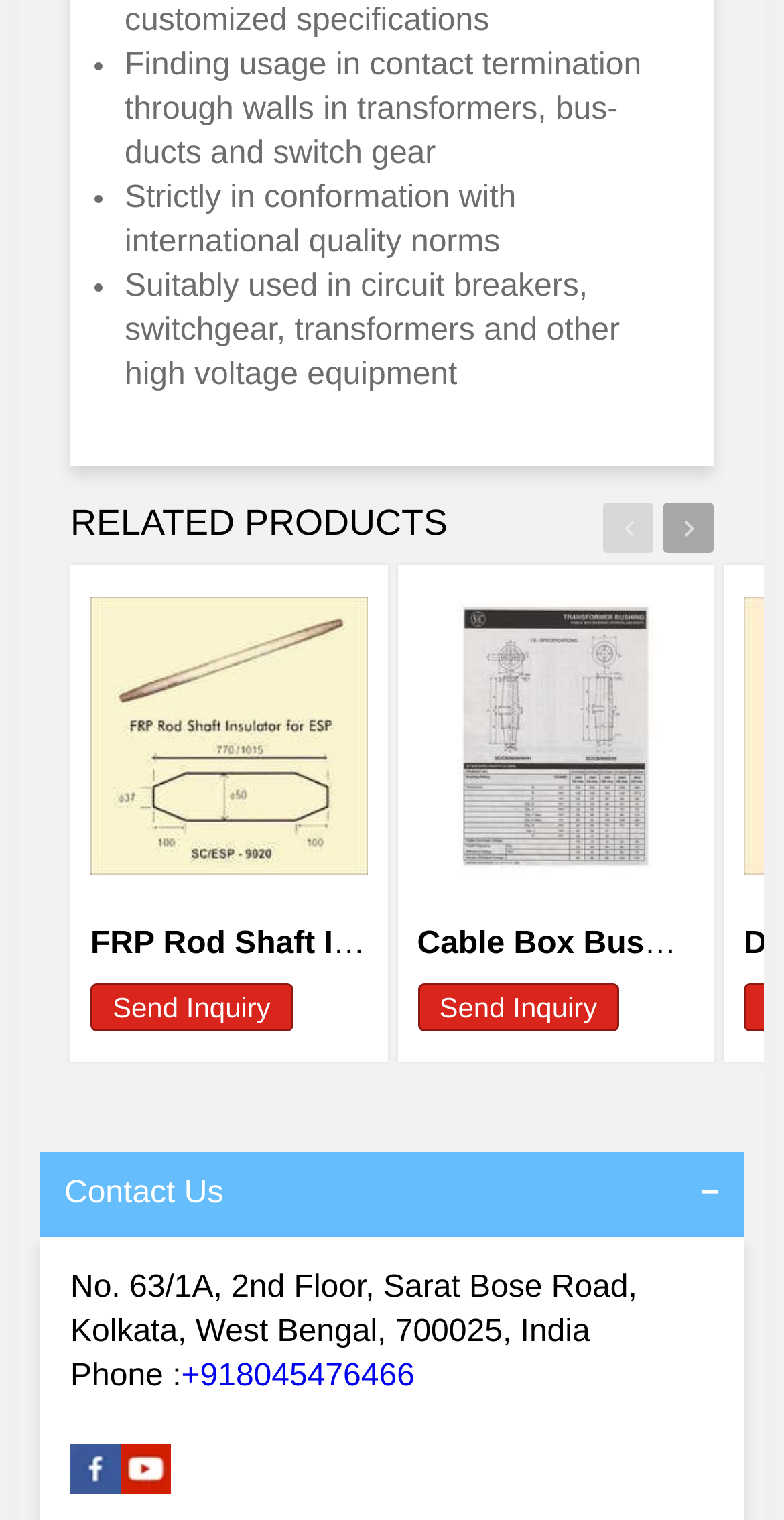Please give the bounding box coordinates of the area that should be clicked to fulfill the following instruction: "Click on Send Inquiry". The coordinates should be in the format of four float numbers from 0 to 1, i.e., [left, top, right, bottom].

[0.115, 0.647, 0.373, 0.679]